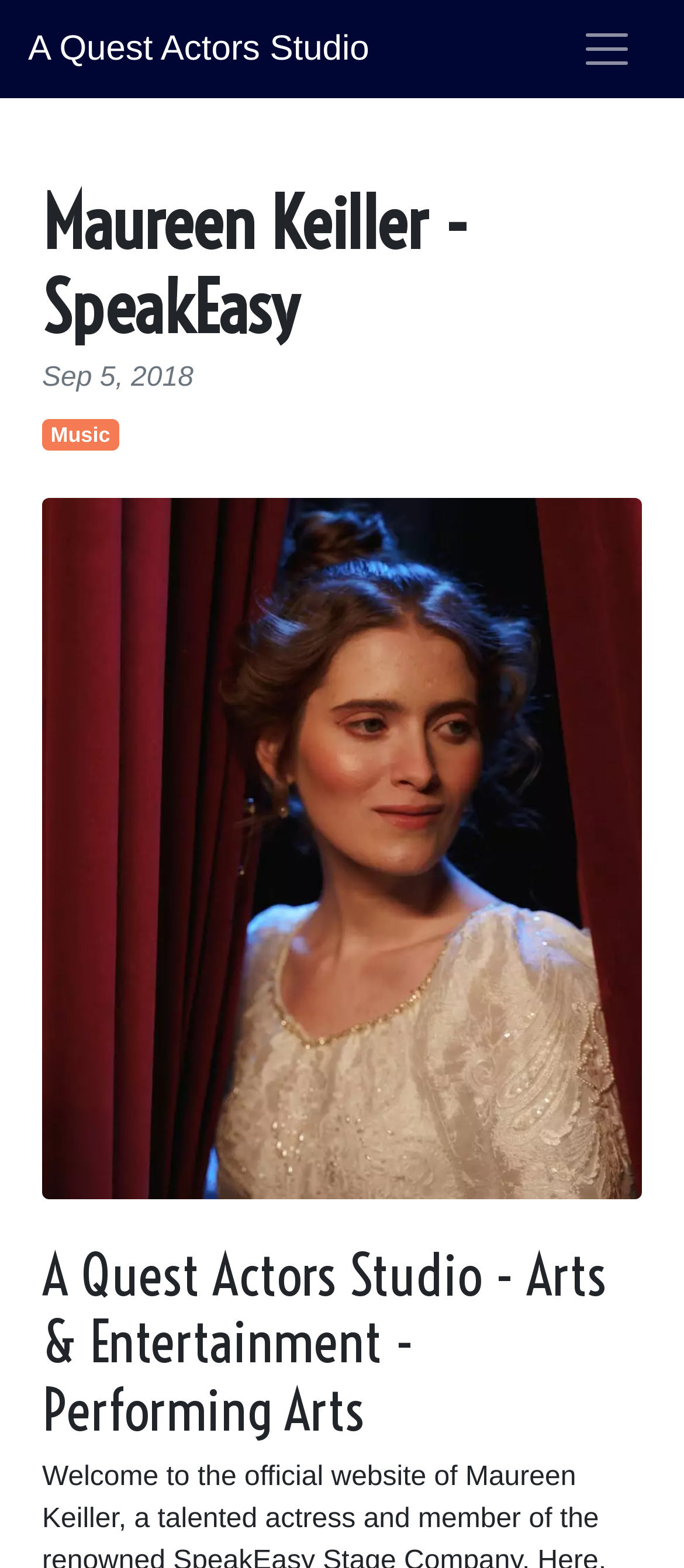What is the date mentioned on this webpage?
Craft a detailed and extensive response to the question.

In the header section, I found the text 'Sep 5, 2018' which is likely a date relevant to Maureen Keiller's career or a specific event.